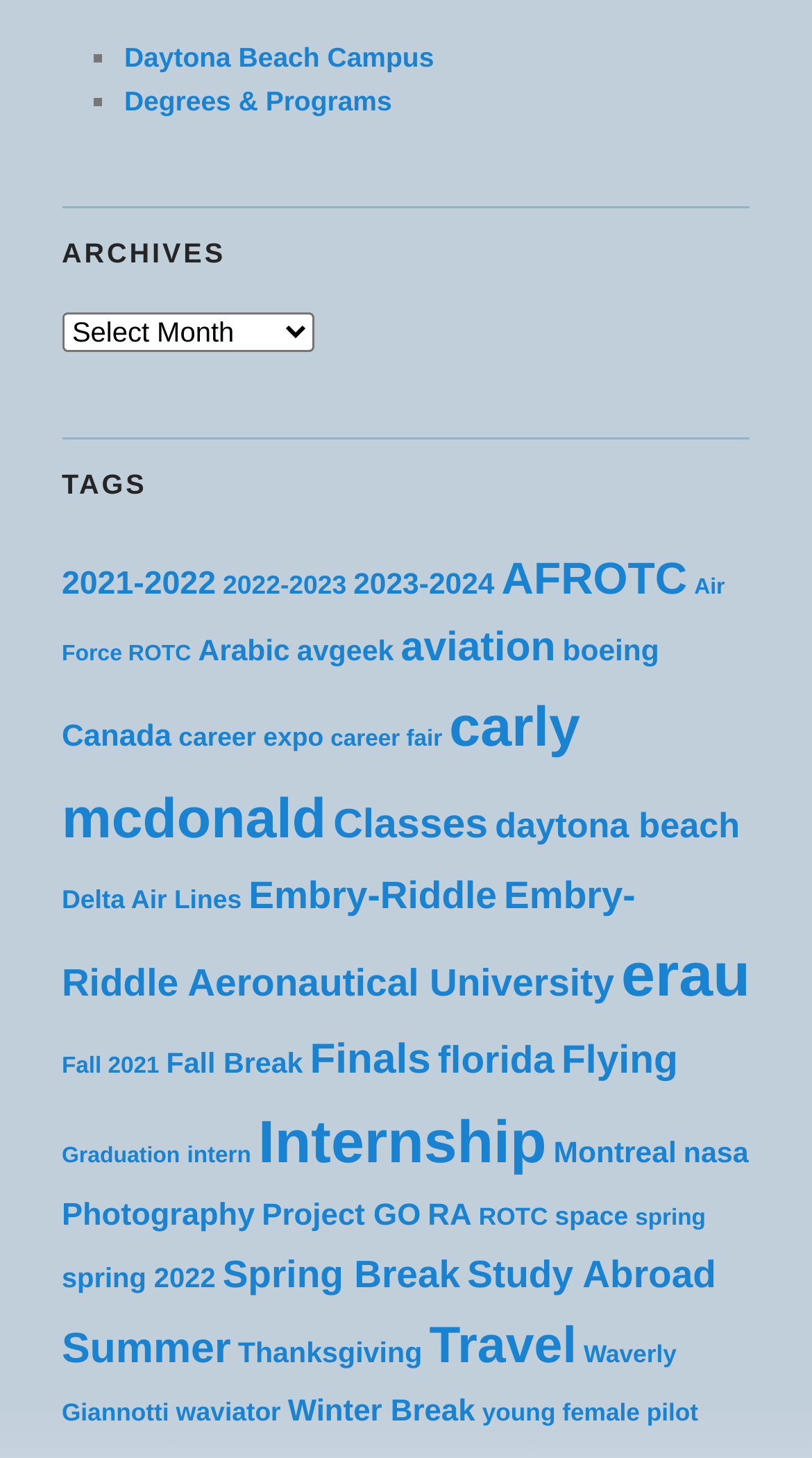Please give a succinct answer using a single word or phrase:
What is the first tag listed on the webpage?

2021-2022